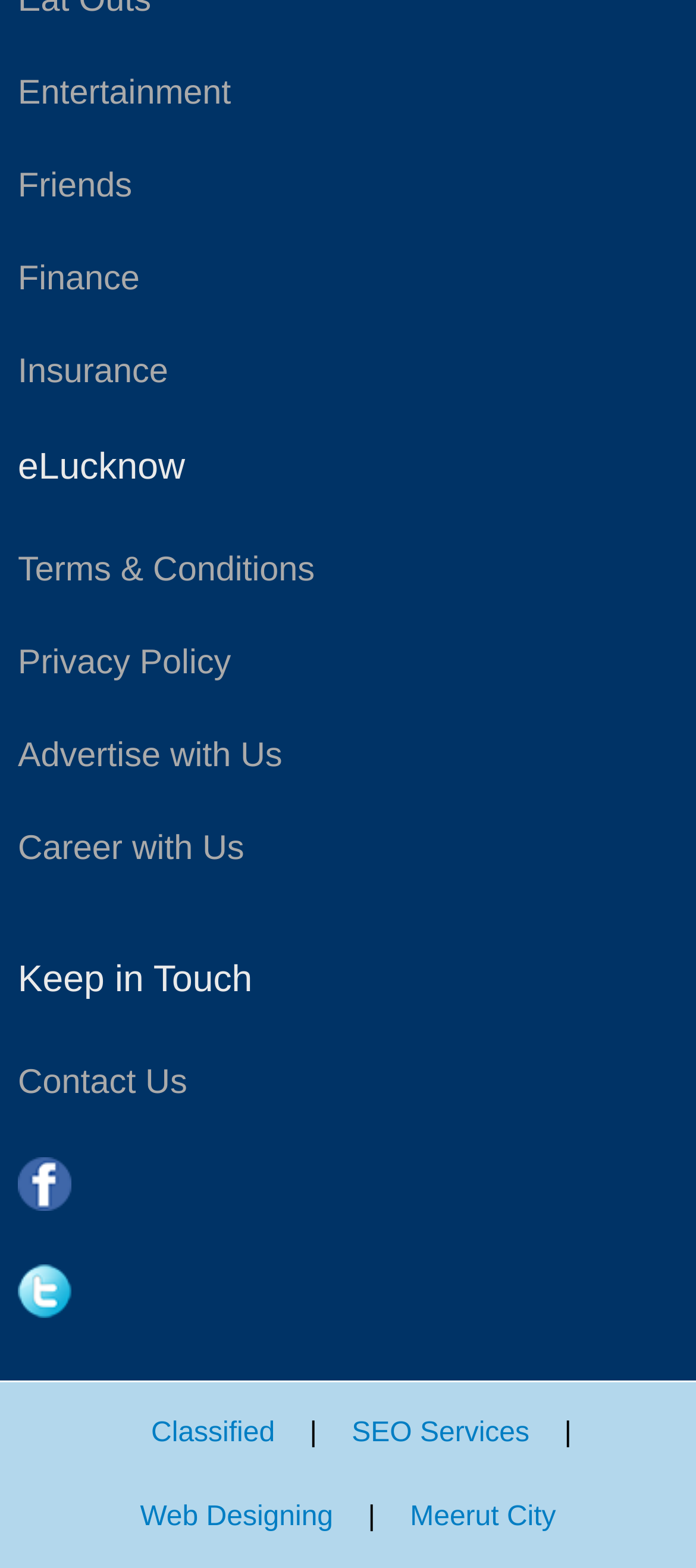How can users contact the website?
Using the visual information, answer the question in a single word or phrase.

Contact Us